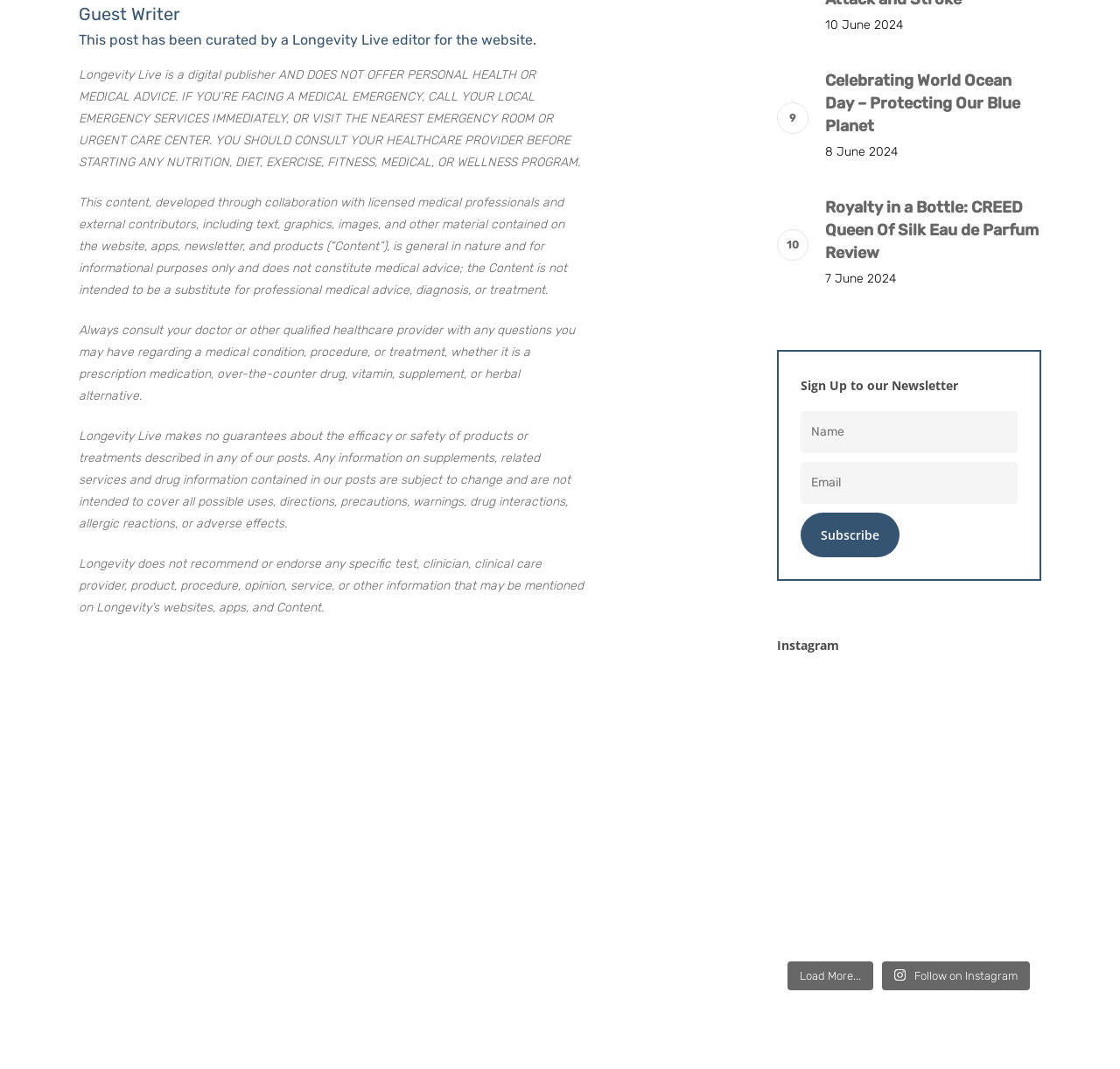Locate the bounding box coordinates of the element I should click to achieve the following instruction: "Read the article 'Celebrating World Ocean Day – Protecting Our Blue Planet'".

[0.736, 0.065, 0.93, 0.151]